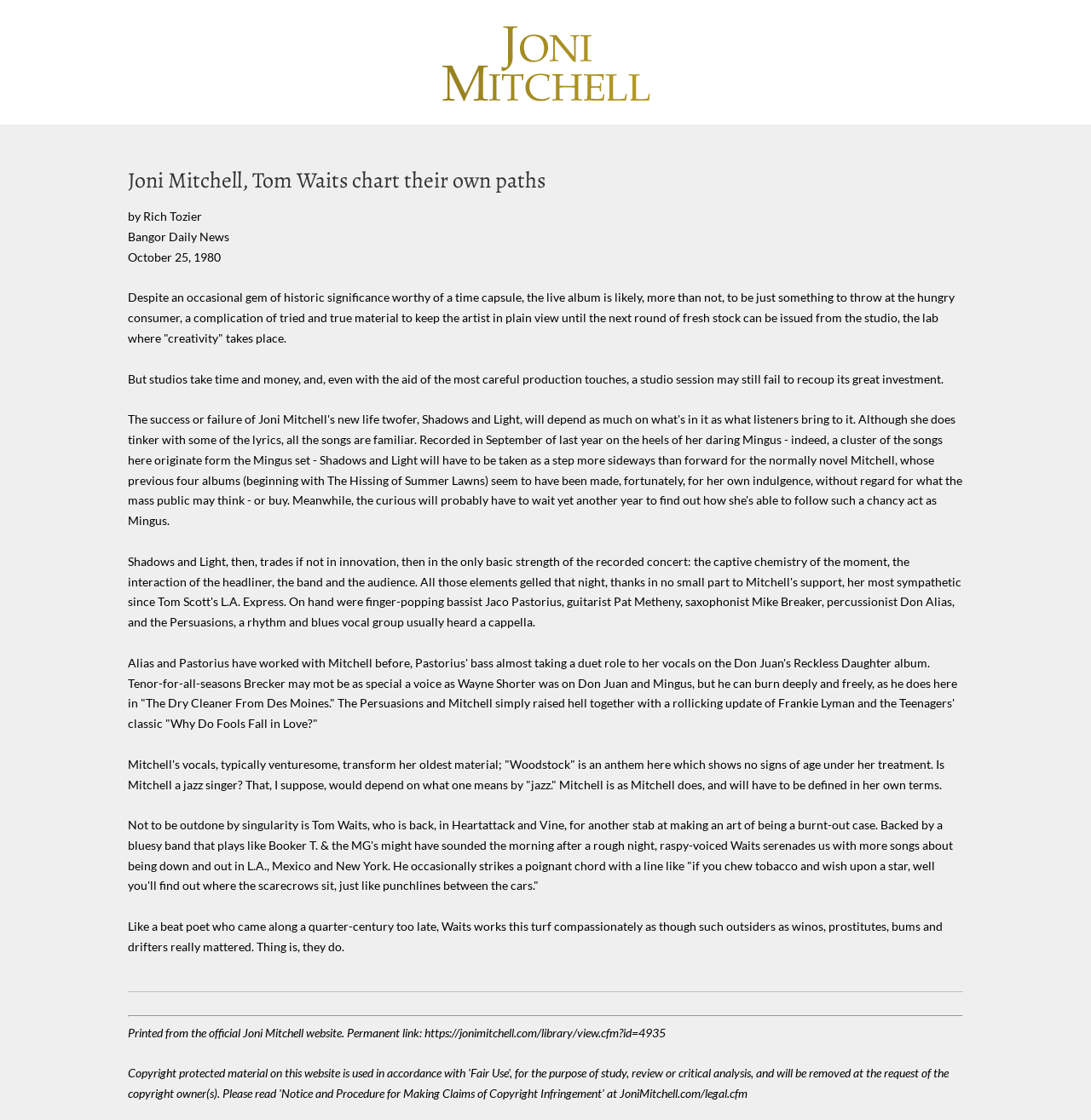Can you find the bounding box coordinates for the UI element given this description: "alt="Joni Mitchell""? Provide the coordinates as four float numbers between 0 and 1: [left, top, right, bottom].

[0.342, 0.023, 0.658, 0.091]